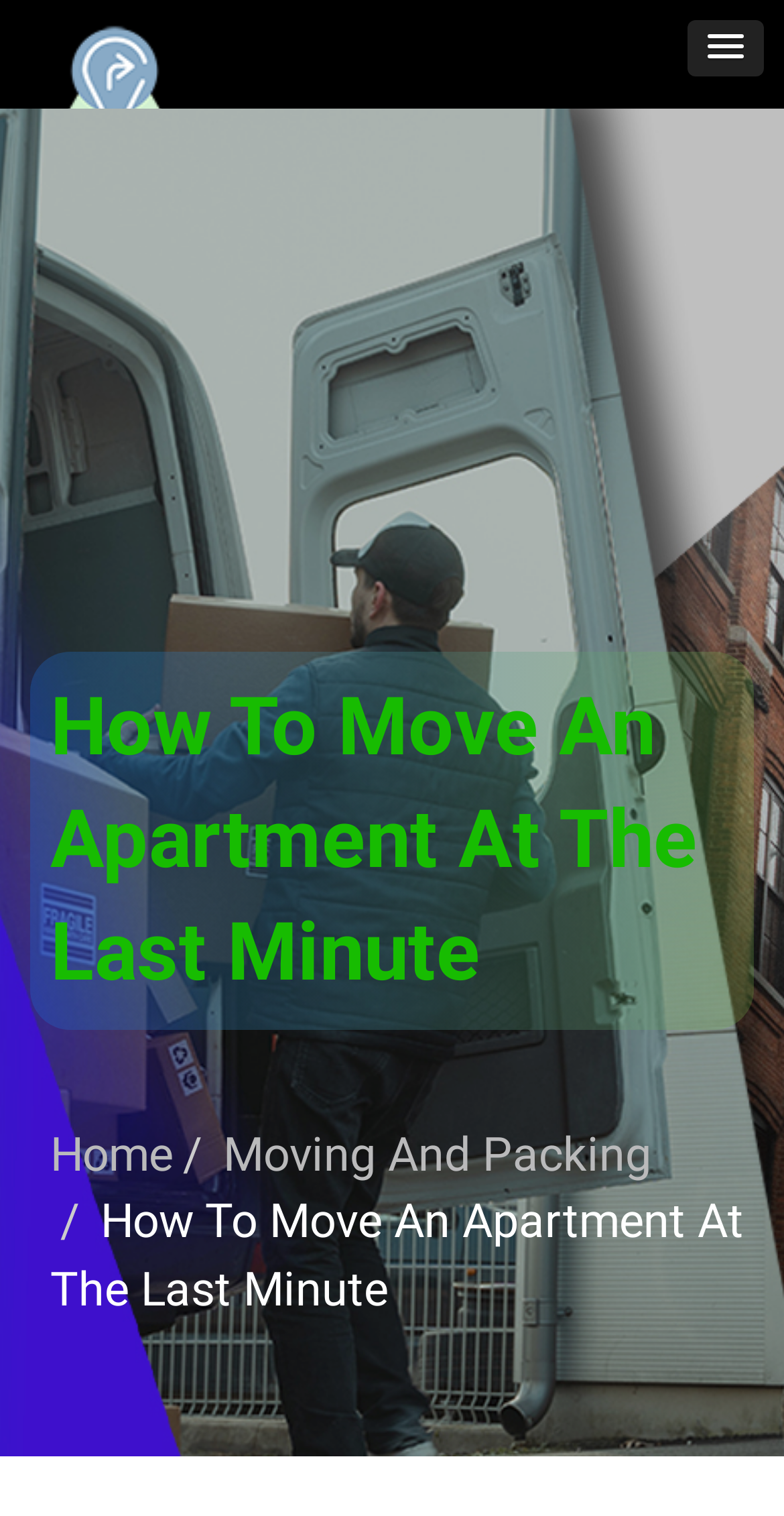Provide a one-word or one-phrase answer to the question:
How many headings are on the page?

2